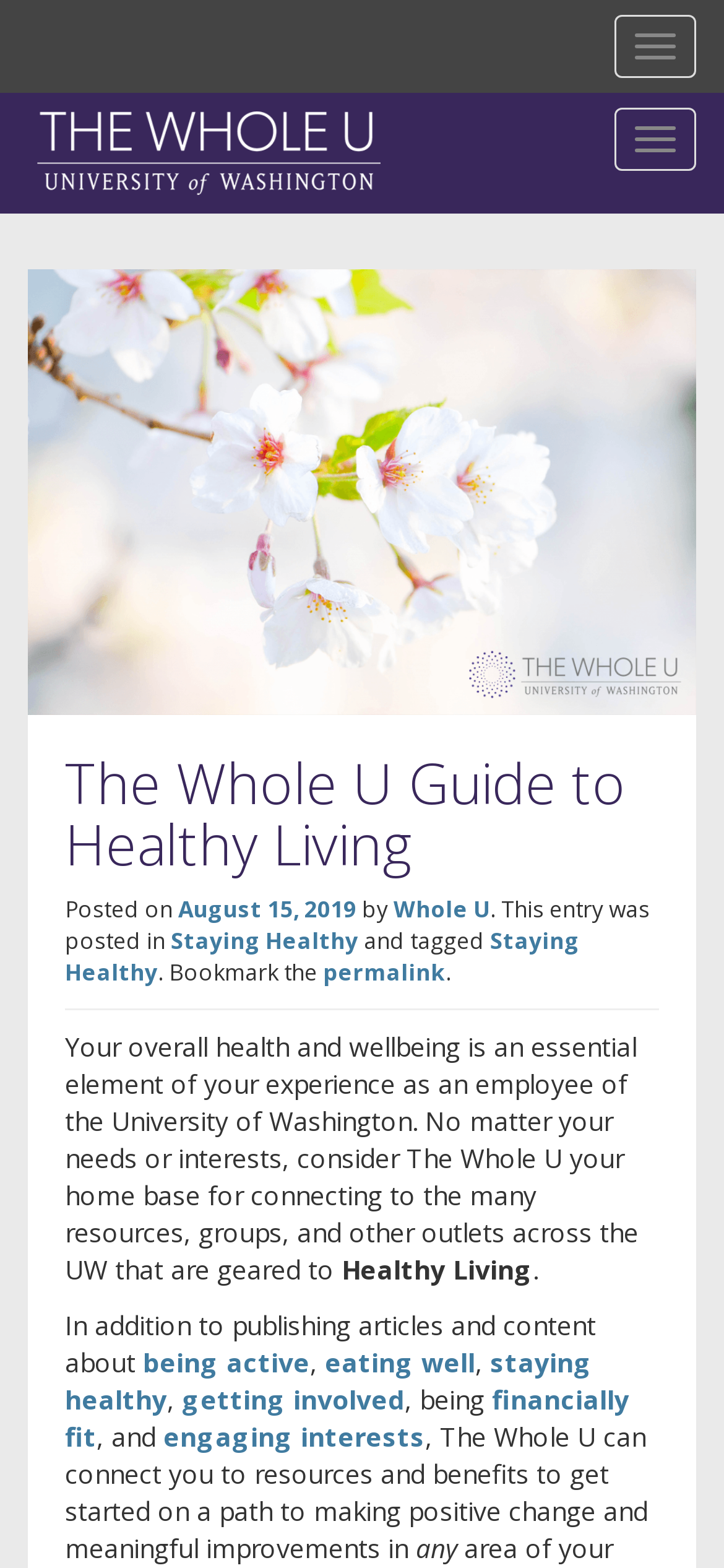When was the latest article posted?
Can you offer a detailed and complete answer to this question?

The date of the latest article can be found in the middle of the webpage, where it says 'Posted on August 15, 2019' in a link format.